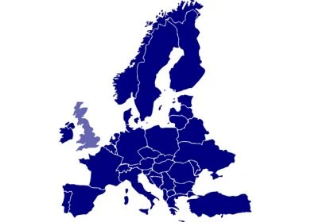Analyze the image and provide a detailed answer to the question: What is the likely topic related to this visualization?

The stylized map of Europe likely relates to topics of European integration, policies, or geographical distinctions, showcasing the diverse political landscape within Europe, which could include discussions regarding regional governance, collaboration, and the implications of European Union membership.